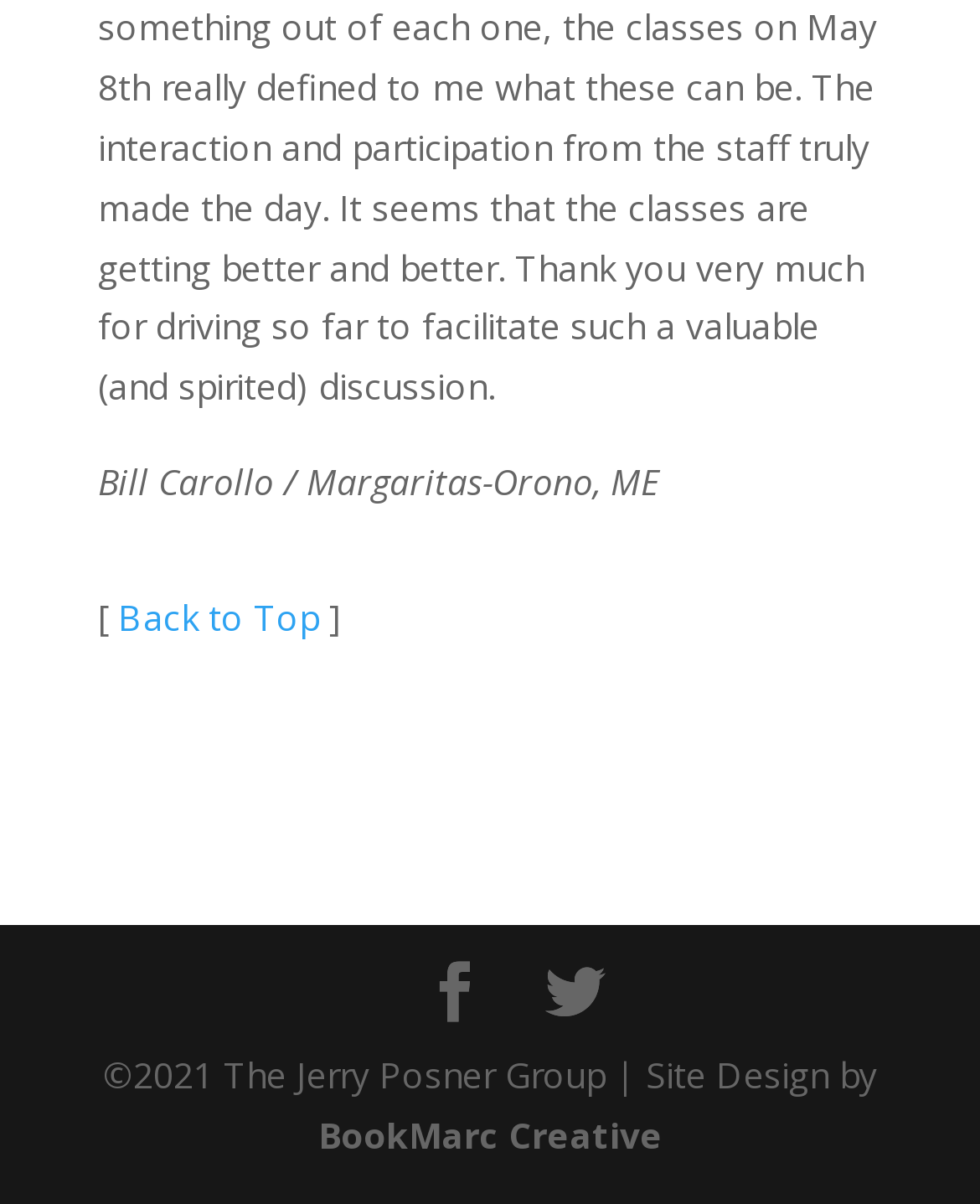Identify and provide the bounding box coordinates of the UI element described: "Twitter". The coordinates should be formatted as [left, top, right, bottom], with each number being a float between 0 and 1.

[0.556, 0.799, 0.618, 0.85]